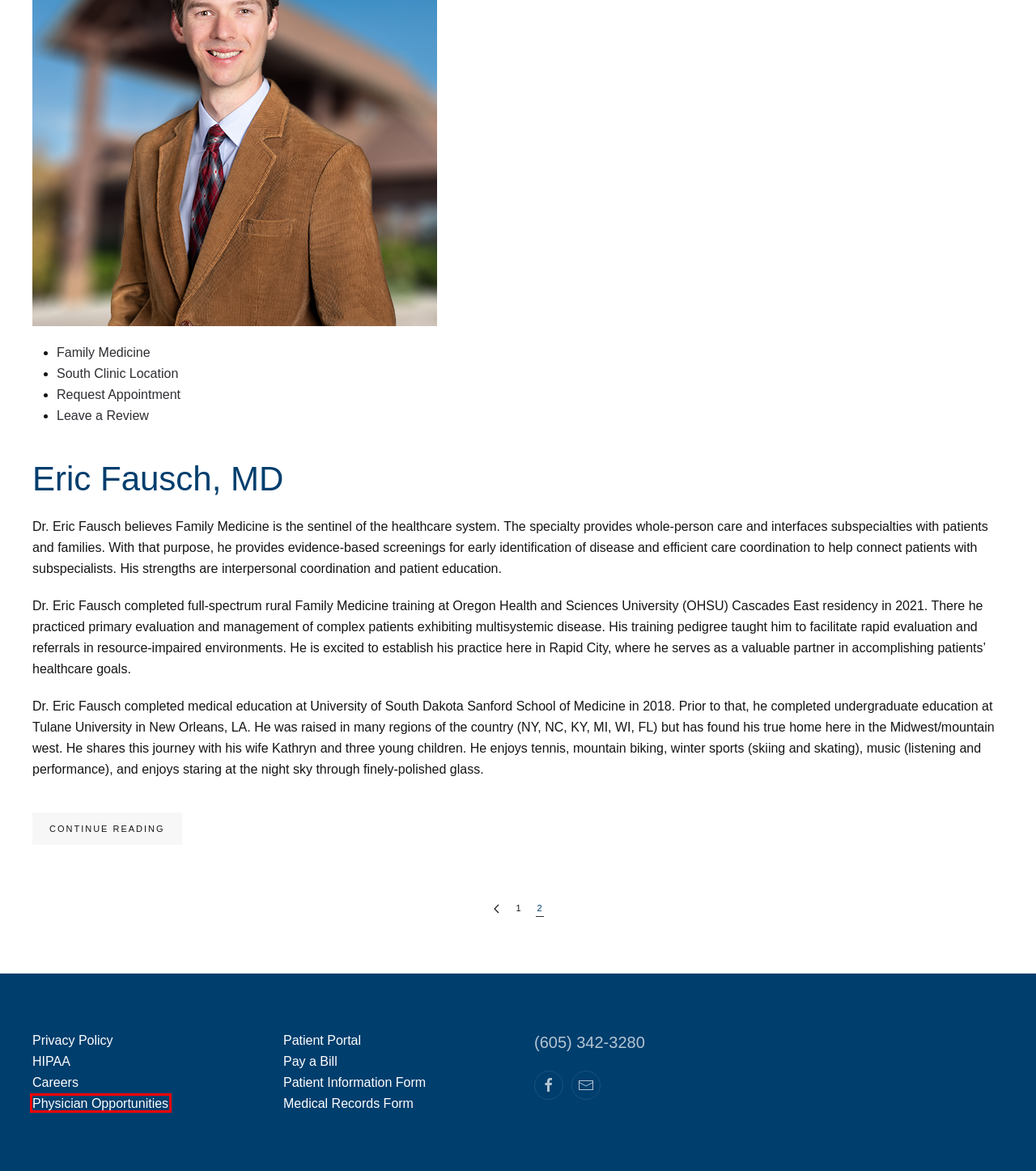You are given a screenshot of a webpage with a red rectangle bounding box around a UI element. Select the webpage description that best matches the new webpage after clicking the element in the bounding box. Here are the candidates:
A. Partnership Opportunities – Rapid City Medical Center
B. Patient Information – Rapid City Medical Center
C. Contact Us – Rapid City Medical Center
D. South Clinic – Rapid City Medical Center
E. Rapid City Medical Center – Black Hills Health Care
F. HIPAA – Rapid City Medical Center
G. Privacy Policy – Rapid City Medical Center
H. Medical Records Release – Rapid City Medical Center

A